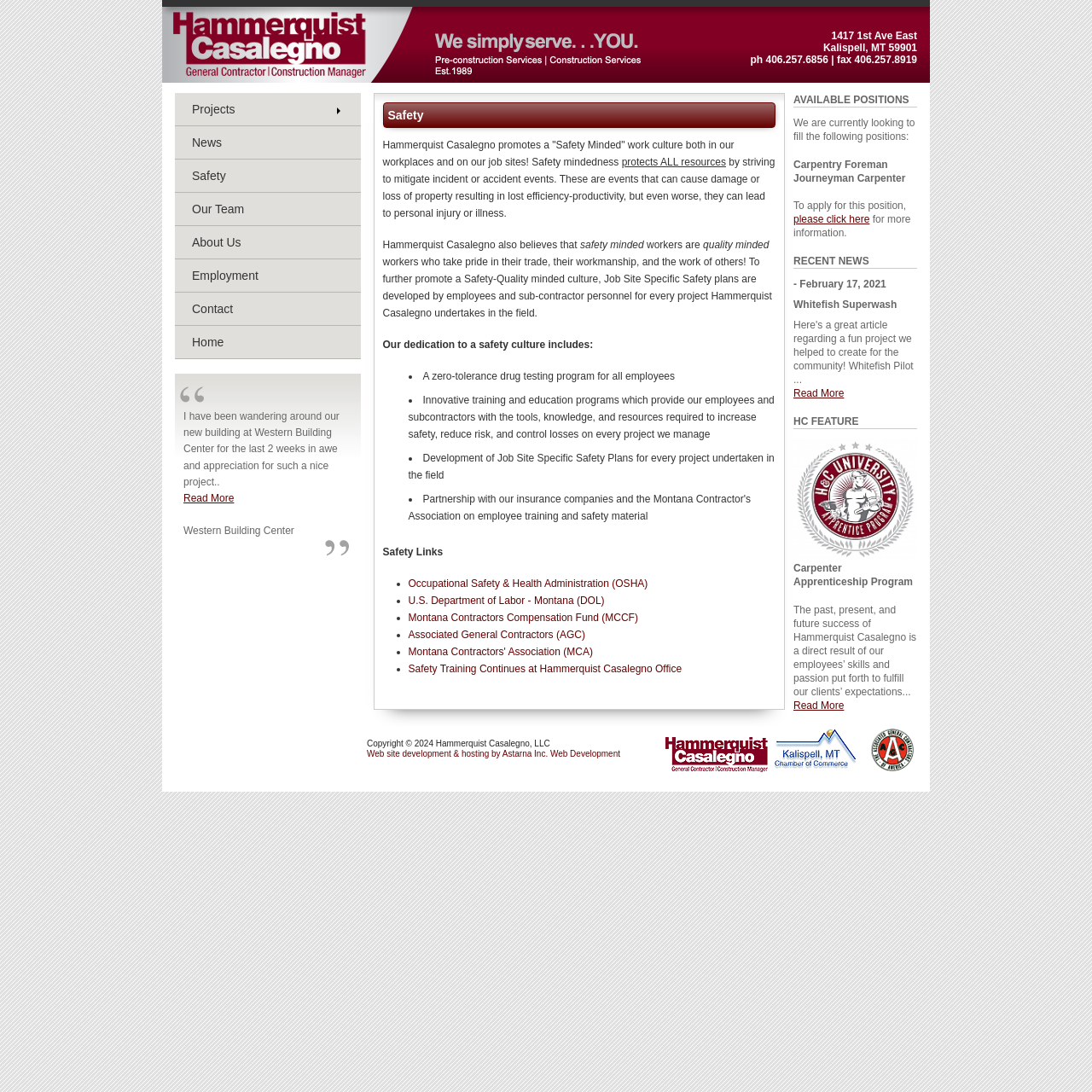Identify the bounding box coordinates of the specific part of the webpage to click to complete this instruction: "Click the 'Projects' link".

[0.16, 0.085, 0.33, 0.115]